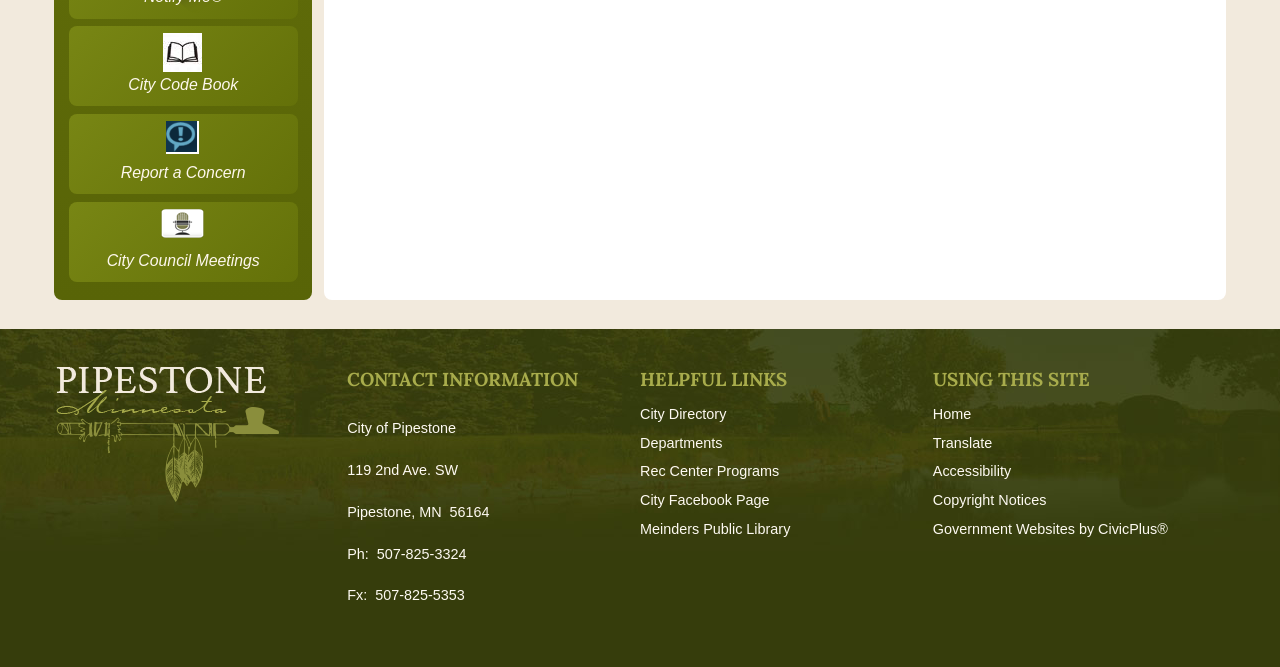Please identify the bounding box coordinates of the region to click in order to complete the task: "View City Council Meetings". The coordinates must be four float numbers between 0 and 1, specified as [left, top, right, bottom].

[0.054, 0.302, 0.233, 0.423]